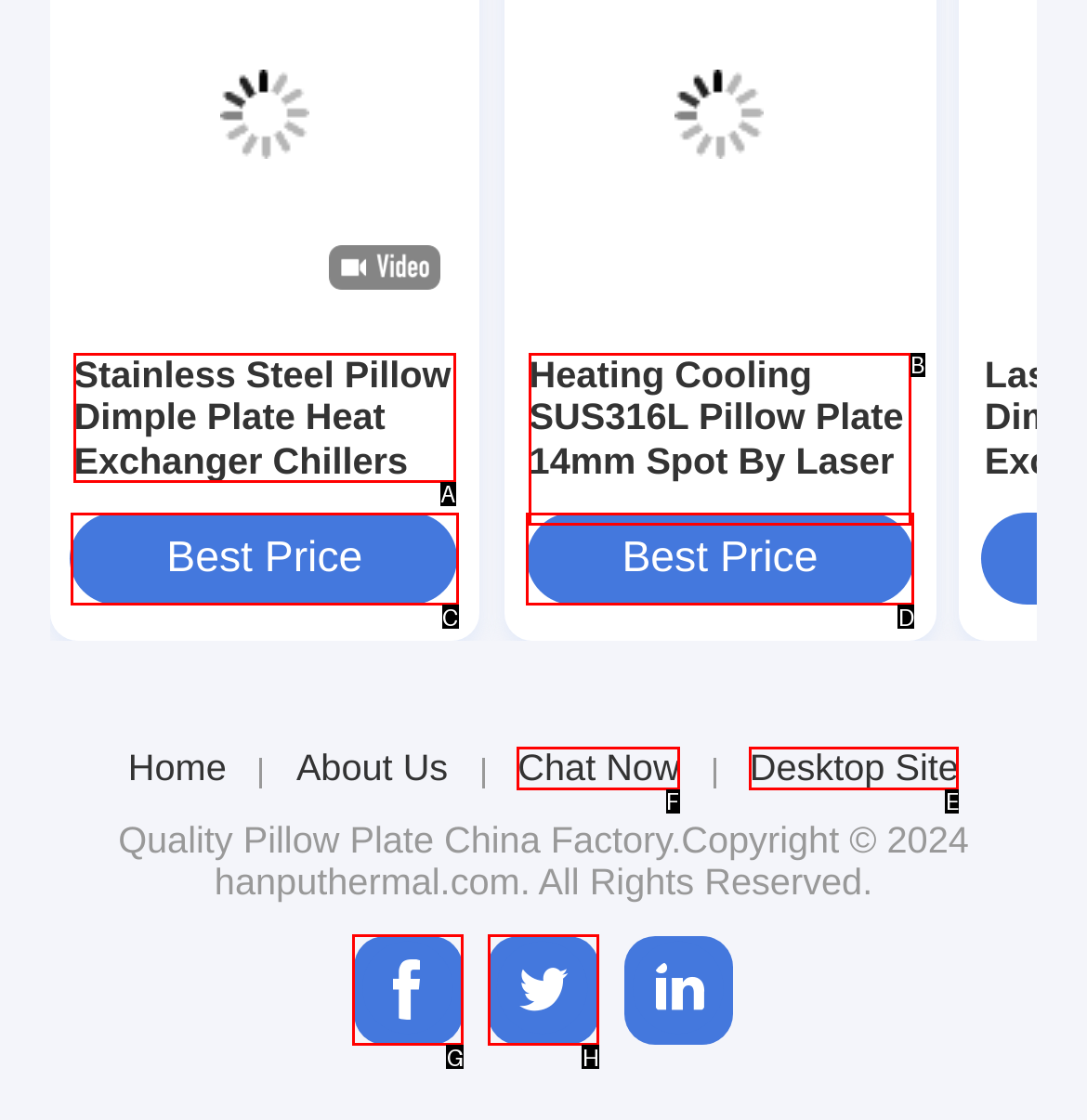Determine the letter of the element you should click to carry out the task: Chat Now
Answer with the letter from the given choices.

F